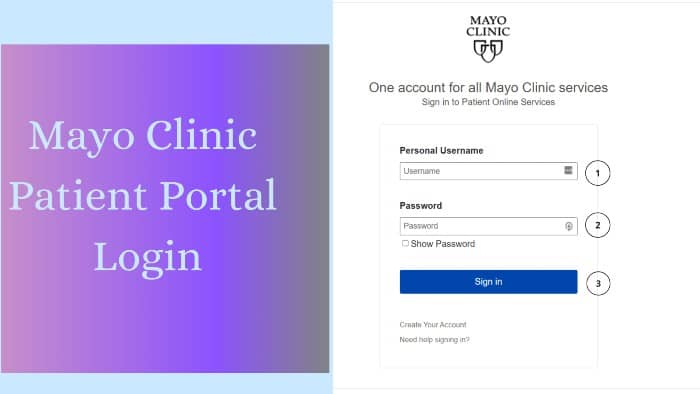What is the option to show on the login form?
Examine the image and give a concise answer in one word or a short phrase.

password